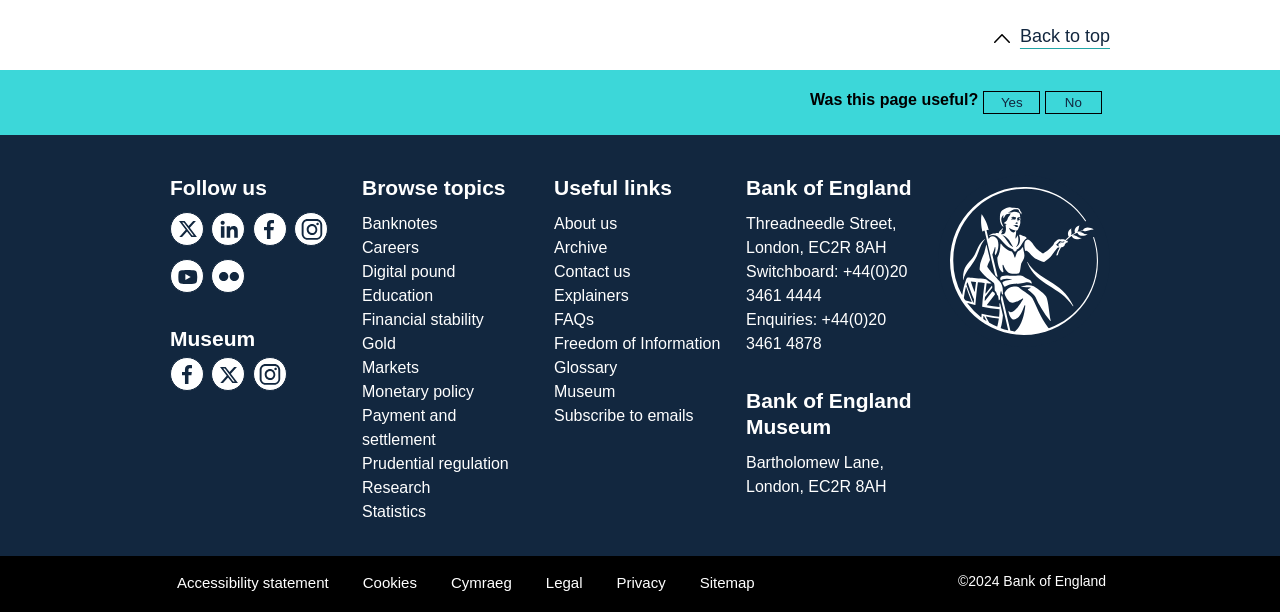Examine the image carefully and respond to the question with a detailed answer: 
What is the address of the Bank of England Museum?

I found the address of the Bank of England Museum by looking at the 'Bank of England Museum' section, which has a static text element displaying the address.